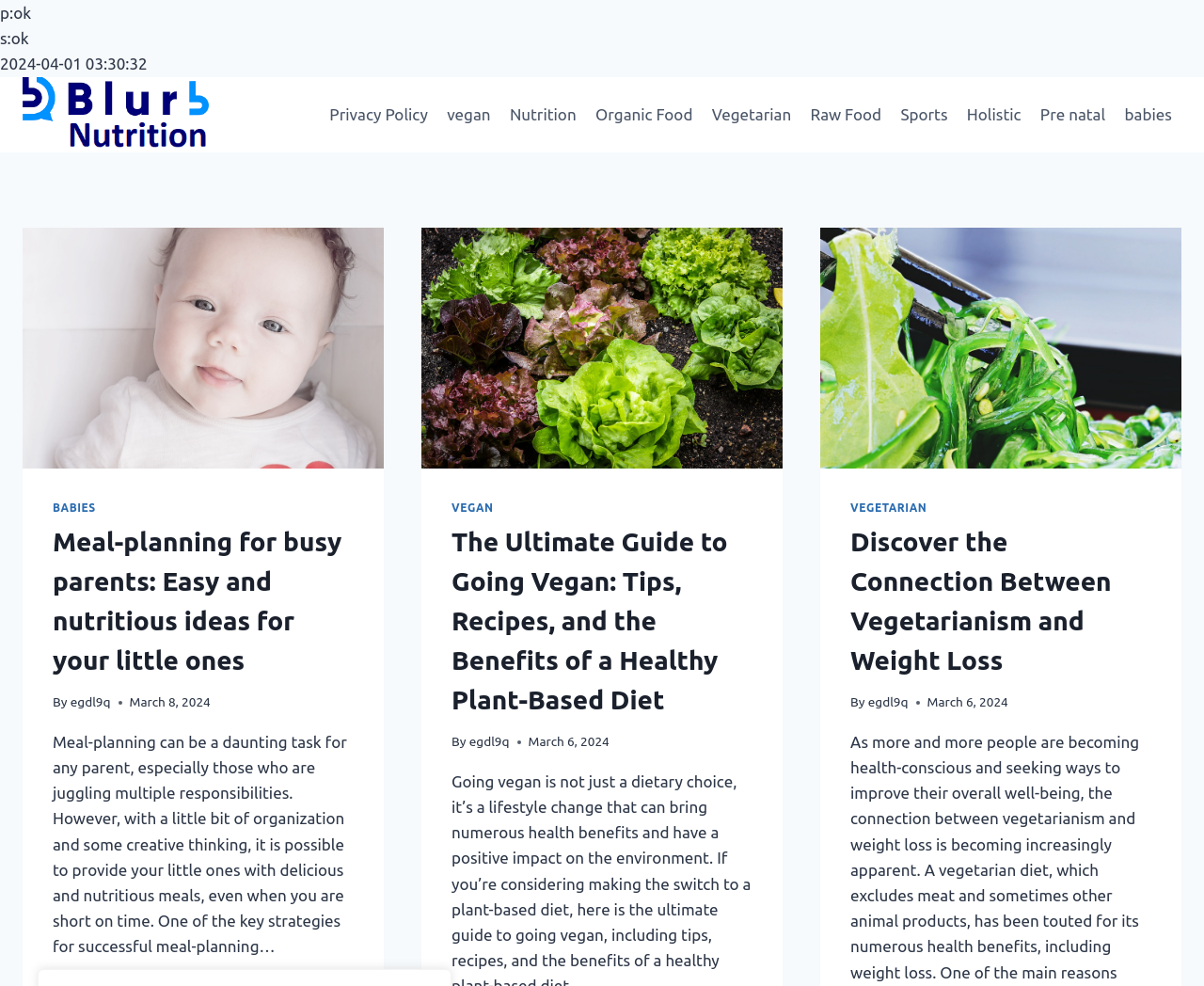What is the format of the articles on this webpage?
Please answer the question with as much detail and depth as you can.

The articles on this webpage appear to be blog posts, with headings, images, and text that provide information on a specific topic. They also have a 'By' line and a date, which is typical of blog posts.